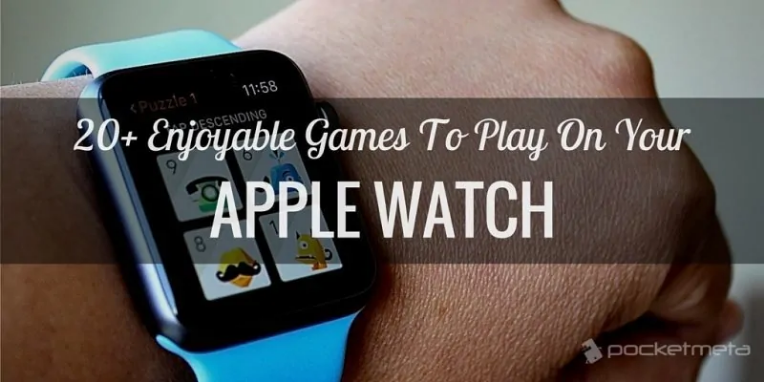What is the color of the Apple Watch strap?
Answer the question with a single word or phrase derived from the image.

Light blue